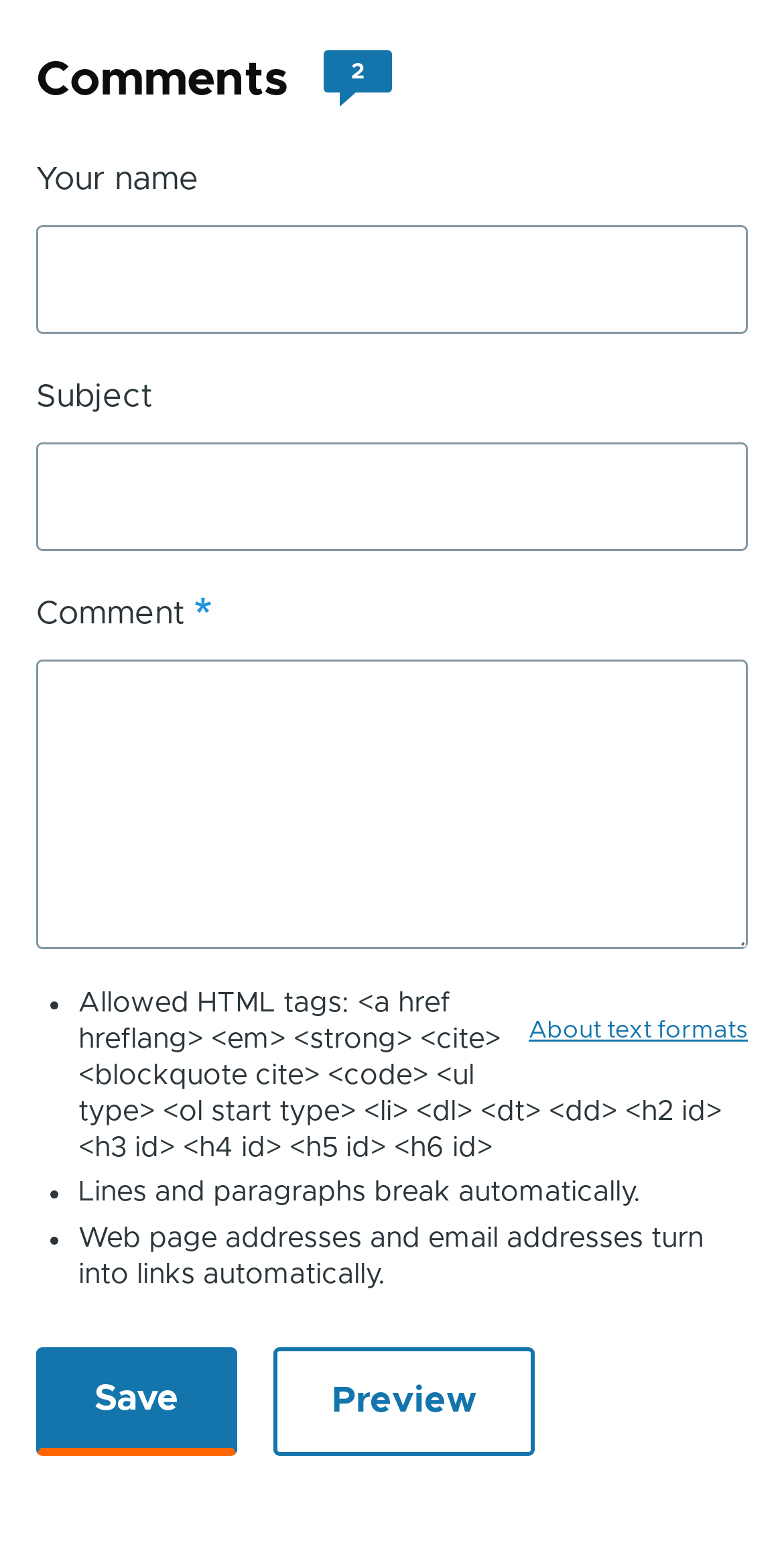Using the given element description, provide the bounding box coordinates (top-left x, top-left y, bottom-right x, bottom-right y) for the corresponding UI element in the screenshot: name="op" value="Save"

[0.046, 0.87, 0.303, 0.94]